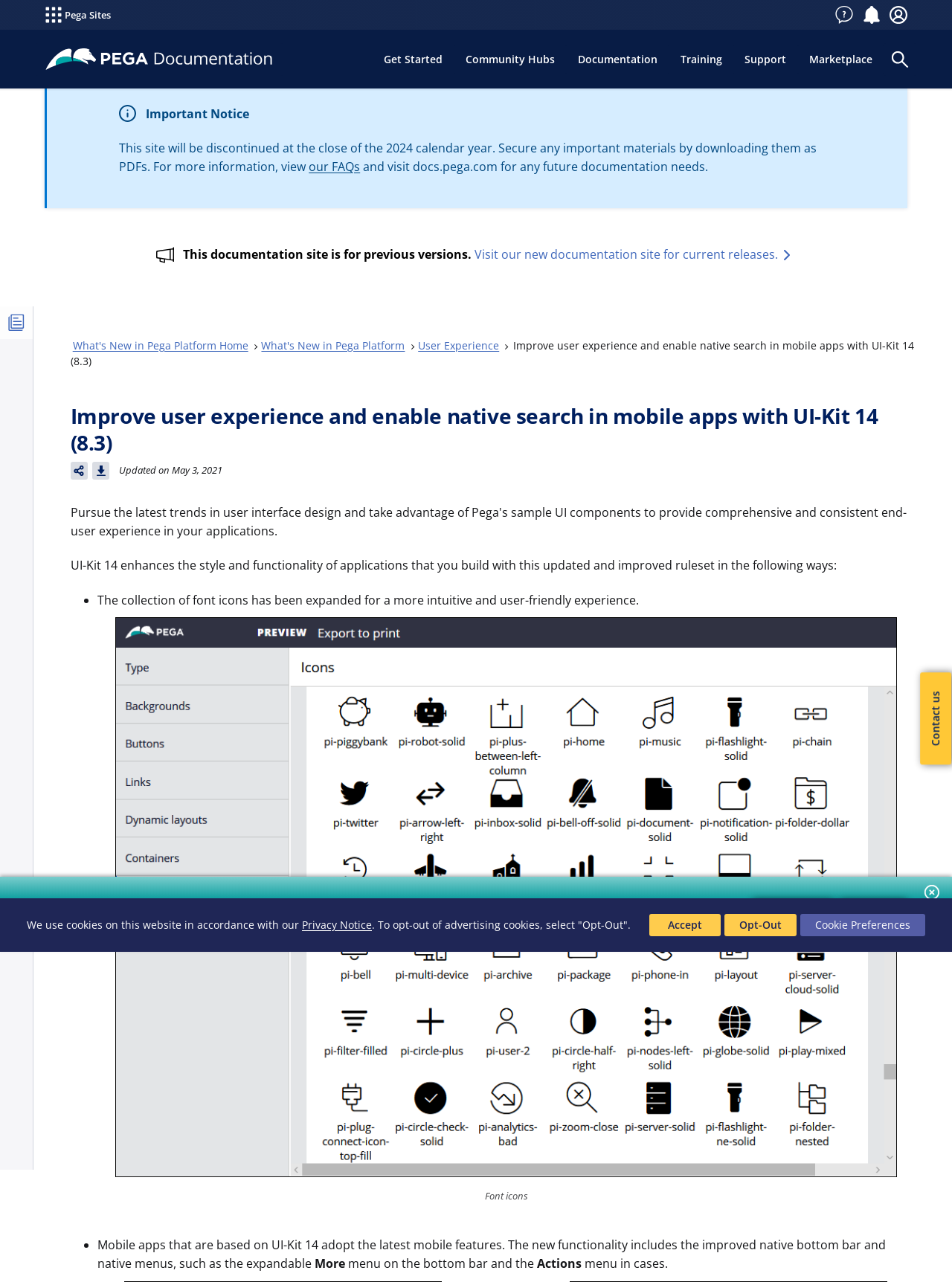What is the 'Toggle Search Panel' button for?
Please give a detailed and thorough answer to the question, covering all relevant points.

The 'Toggle Search Panel' button is located at the top right corner of the webpage, and it allows users to toggle the search panel on or off, presumably to search for content within the webpage.